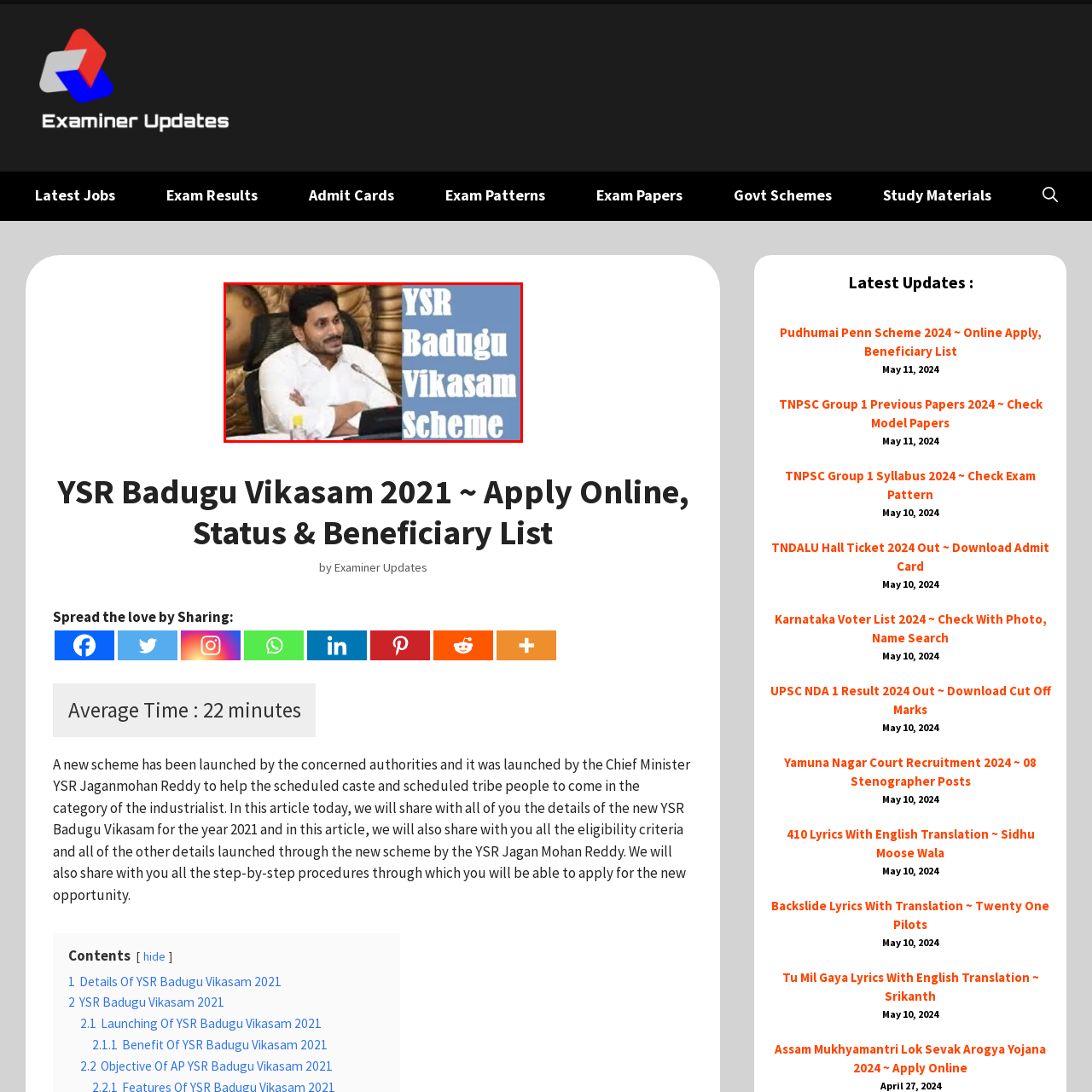Look closely at the section within the red border and give a one-word or brief phrase response to this question: 
What is the primary goal of the YSR Badugu Vikasam Scheme?

Uplift scheduled caste and tribe individuals